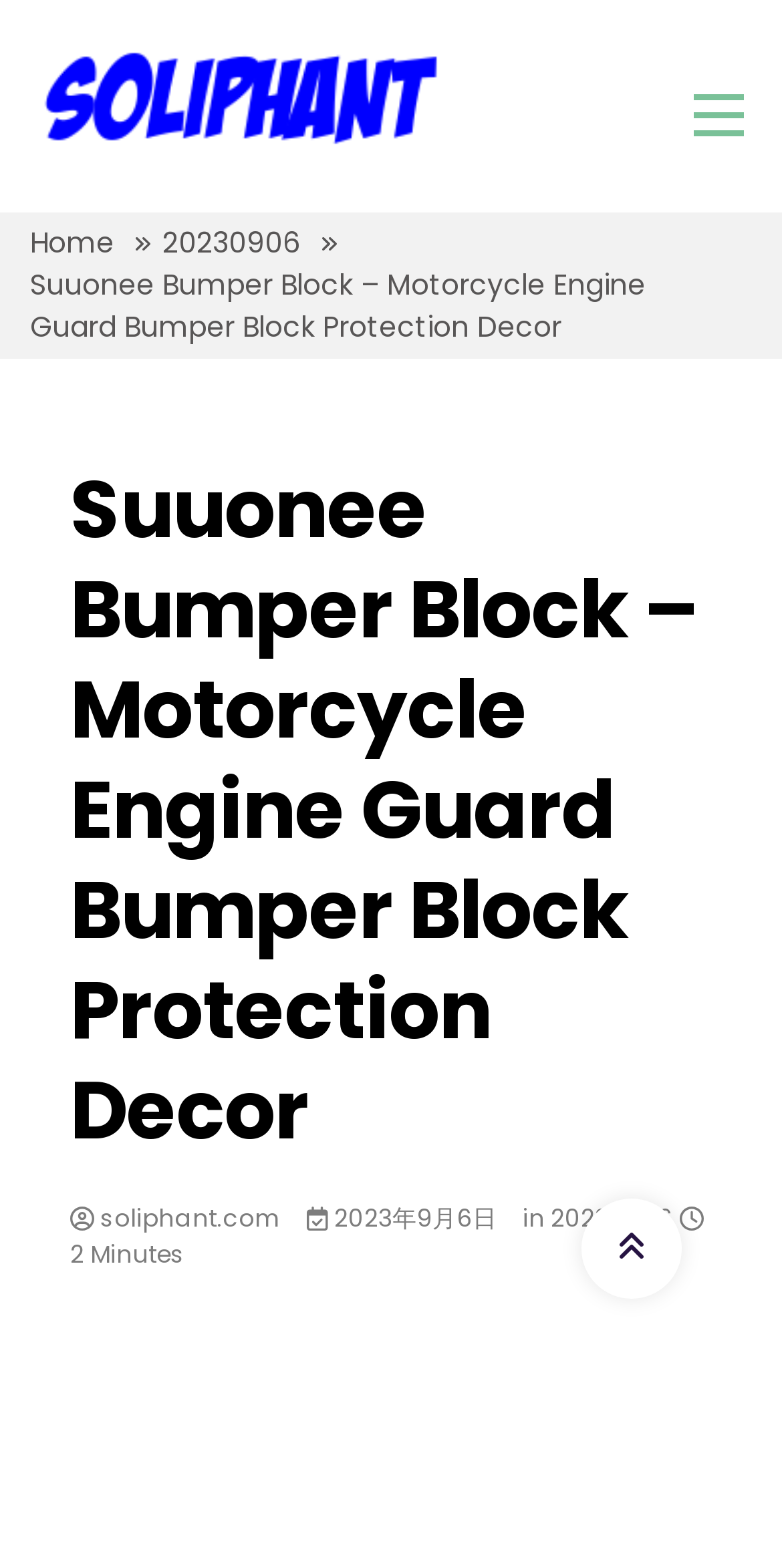Generate a thorough caption that explains the contents of the webpage.

The webpage is about Suuonee Bumper Block, a motorcycle engine guard bumper block protection decor. At the top left, there is a link to "soliphant" accompanied by an image, and a heading with the same text. Below this, there is a static text describing the website as a destination for stylish and functional cups and mugs. 

On the top right, there is a button with no text. Below the button, there is a navigation section with breadcrumbs, consisting of three links: "Home", "20230906", and a static text with the product name. 

The main content of the webpage is a header section that takes up most of the page. It has a heading with the product name, followed by two links: one to "soliphant.com" and another to "2023年9月6日". There is also a static text "in" and a link to "20230906". Additionally, there is a generic element with the text "Estimated Reading Time of Article" and a static text "2 Minutes" below it. 

At the bottom right, there is another link with no text. The meta description mentions that the bumper blocks are available in 22/25/28mm and are designed to fit R1200GS and R1150GS models.